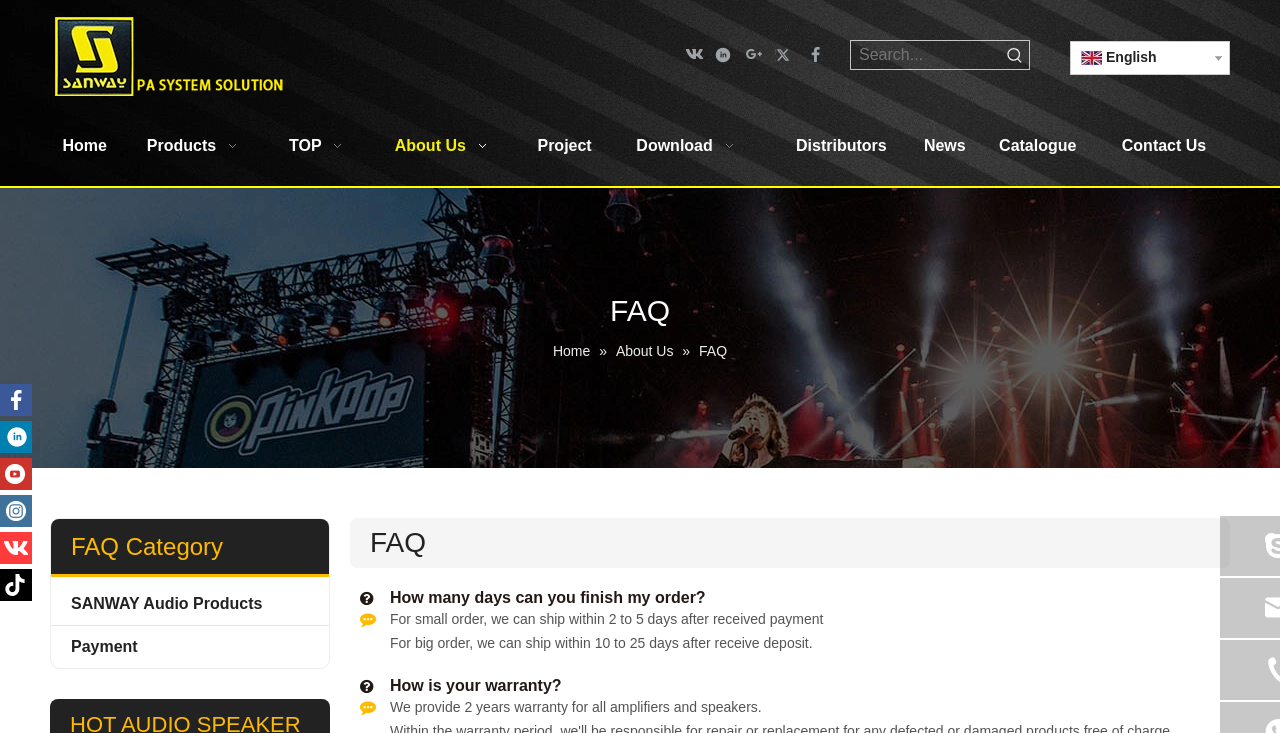Provide the bounding box coordinates of the UI element that matches the description: "aria-label="Search..." name="searchValue" placeholder="Search..."".

[0.665, 0.056, 0.782, 0.094]